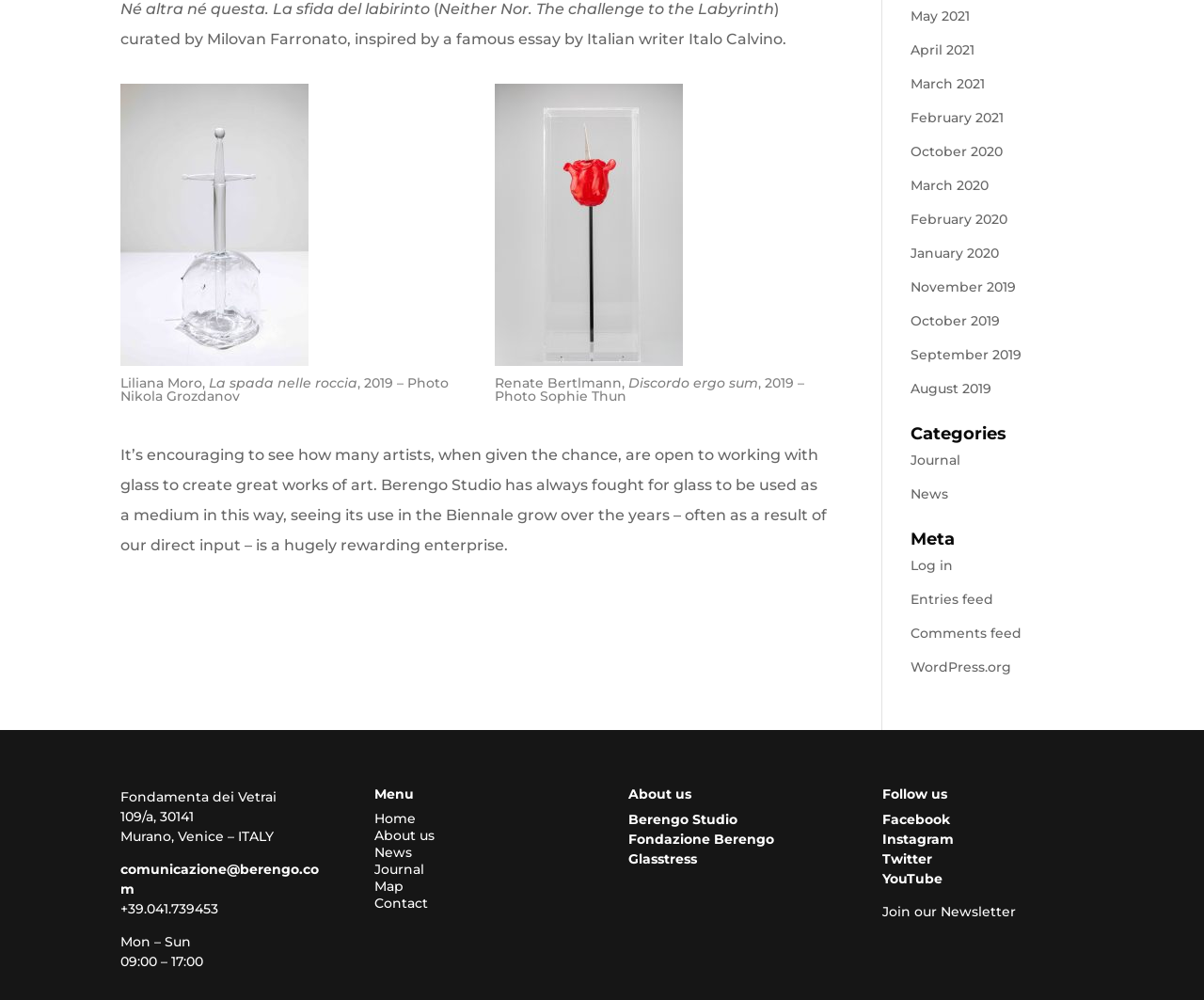Could you determine the bounding box coordinates of the clickable element to complete the instruction: "Follow on Facebook"? Provide the coordinates as four float numbers between 0 and 1, i.e., [left, top, right, bottom].

[0.733, 0.811, 0.789, 0.828]